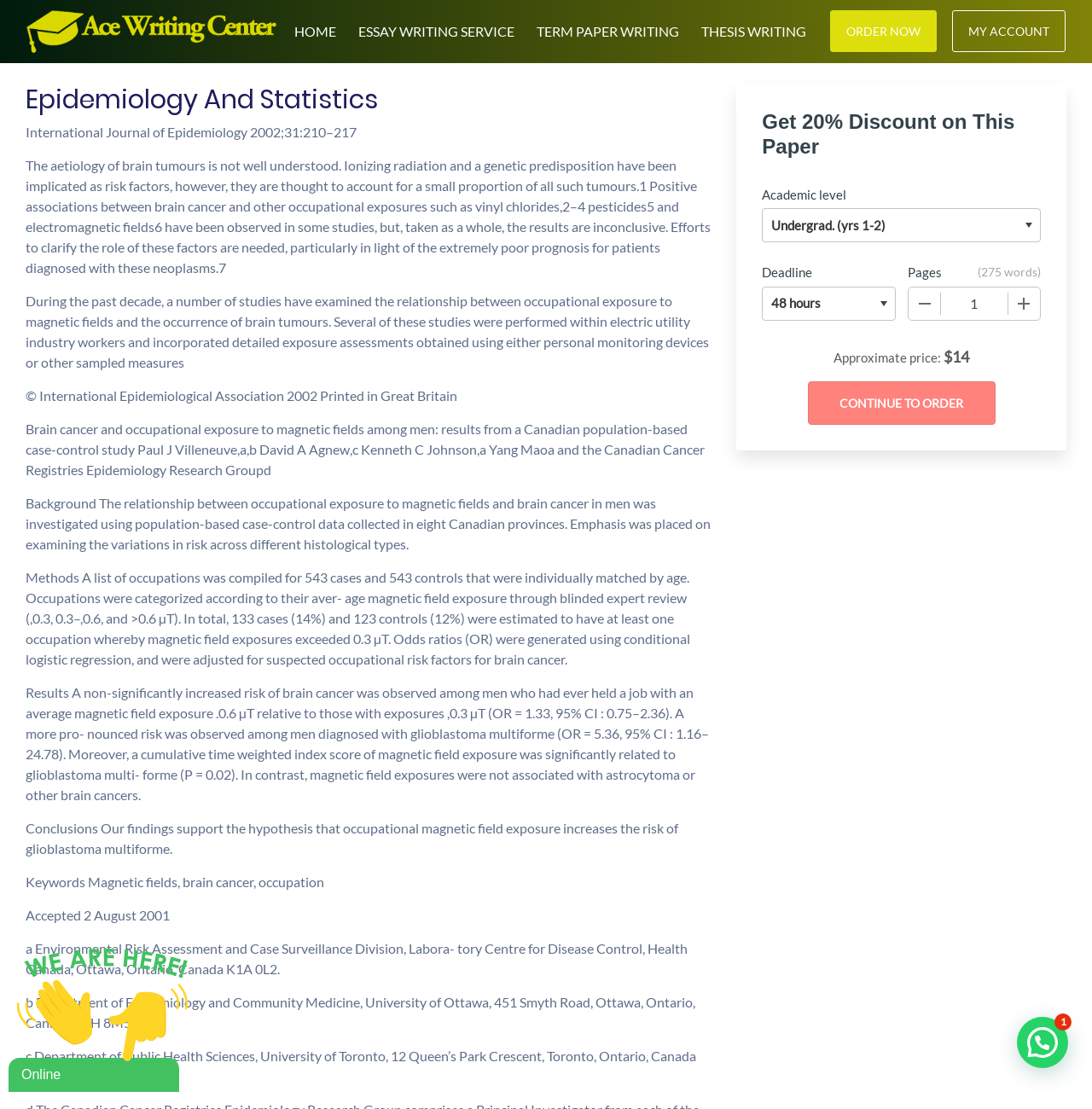What is the academic level of the paper?
Please respond to the question with as much detail as possible.

I inferred this answer by looking at the dropdown menu labeled 'Academic level', which does not have a selected option. This suggests that the academic level of the paper is not specified.